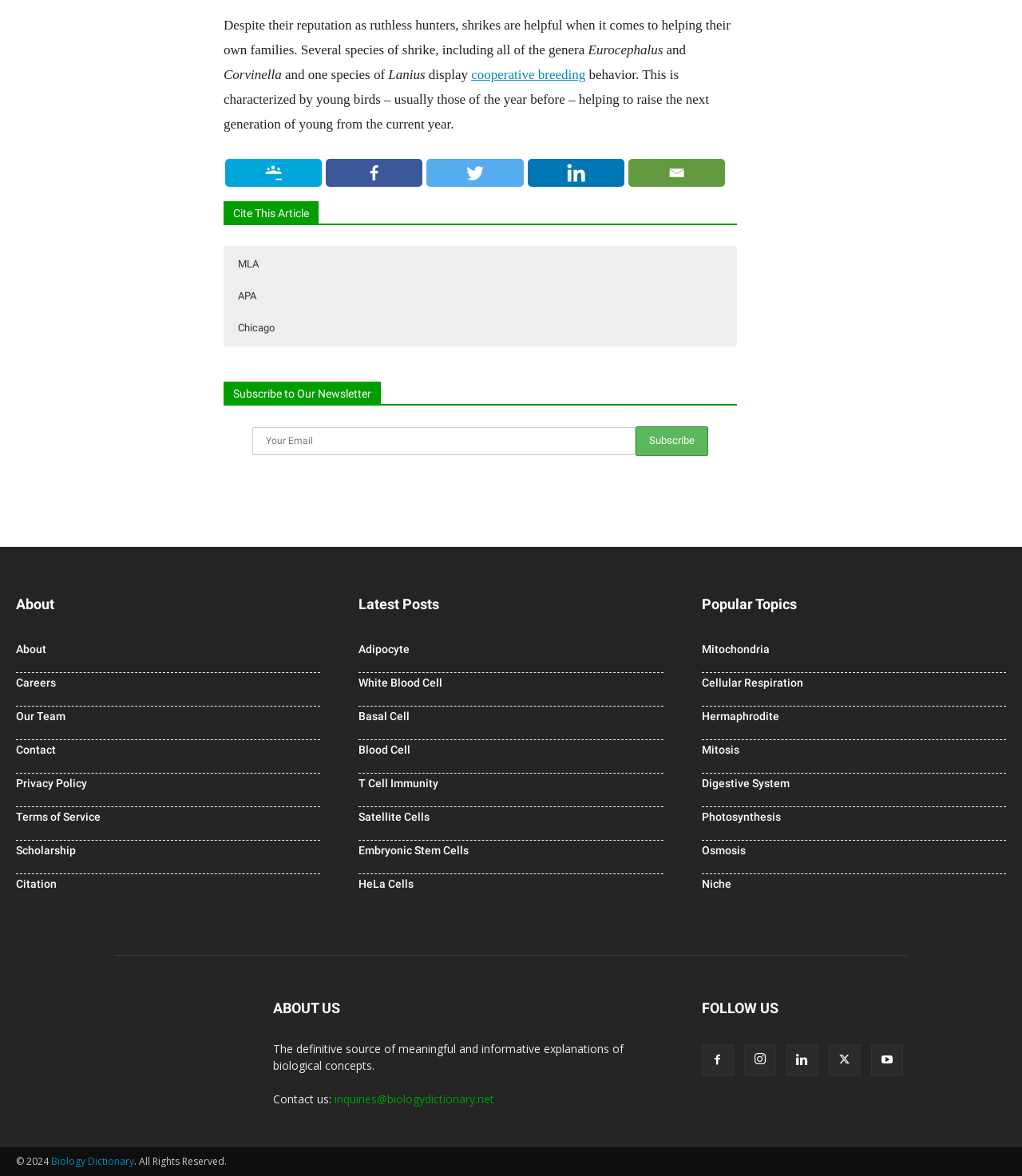Find the bounding box of the web element that fits this description: "Crypto".

None